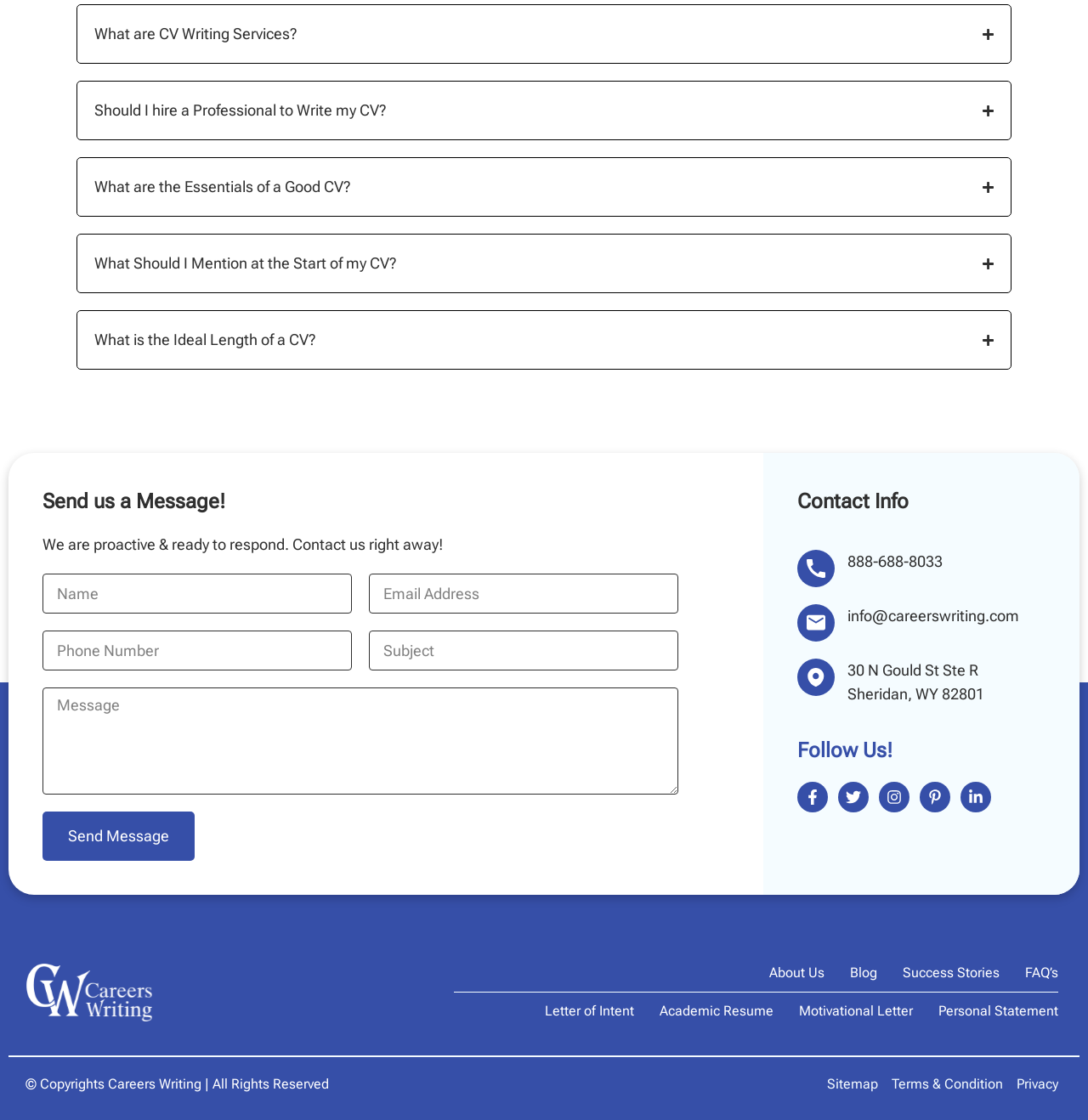Determine the bounding box coordinates of the target area to click to execute the following instruction: "Visit the 'About Us' page."

[0.707, 0.86, 0.758, 0.878]